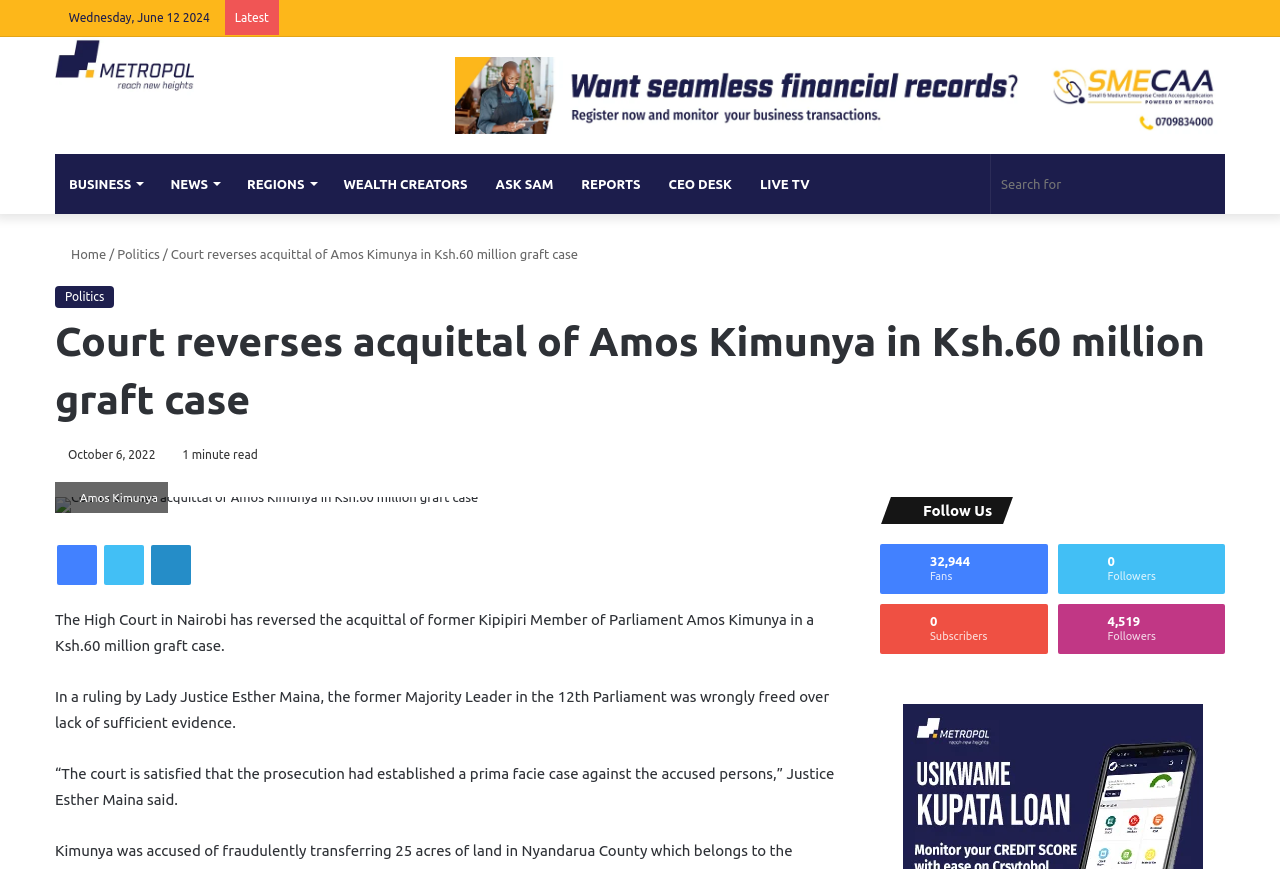Determine the coordinates of the bounding box for the clickable area needed to execute this instruction: "Go to Home page".

[0.043, 0.284, 0.083, 0.3]